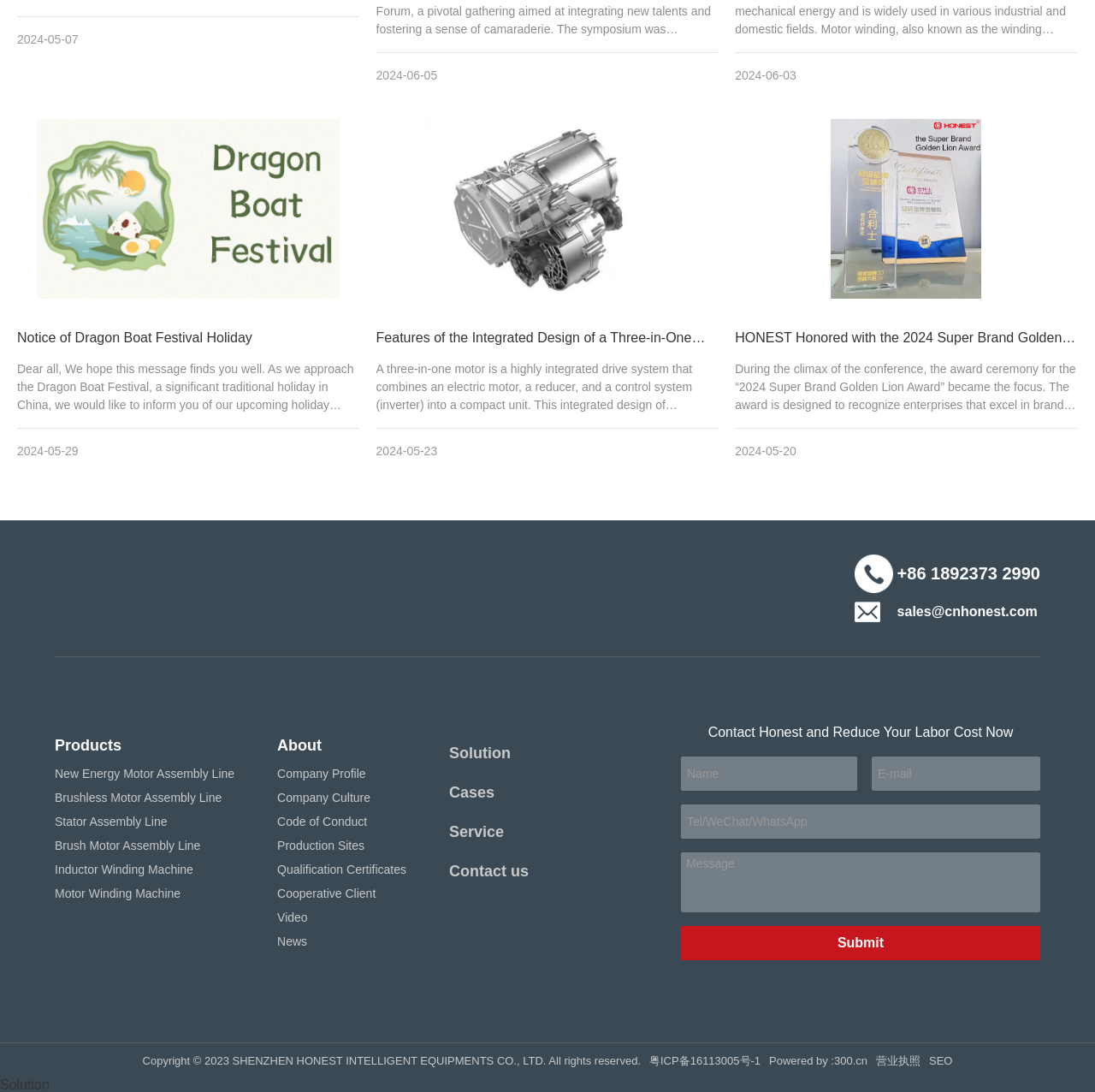Identify the bounding box for the described UI element: "name="text" placeholder="E-mail"".

[0.796, 0.693, 0.95, 0.724]